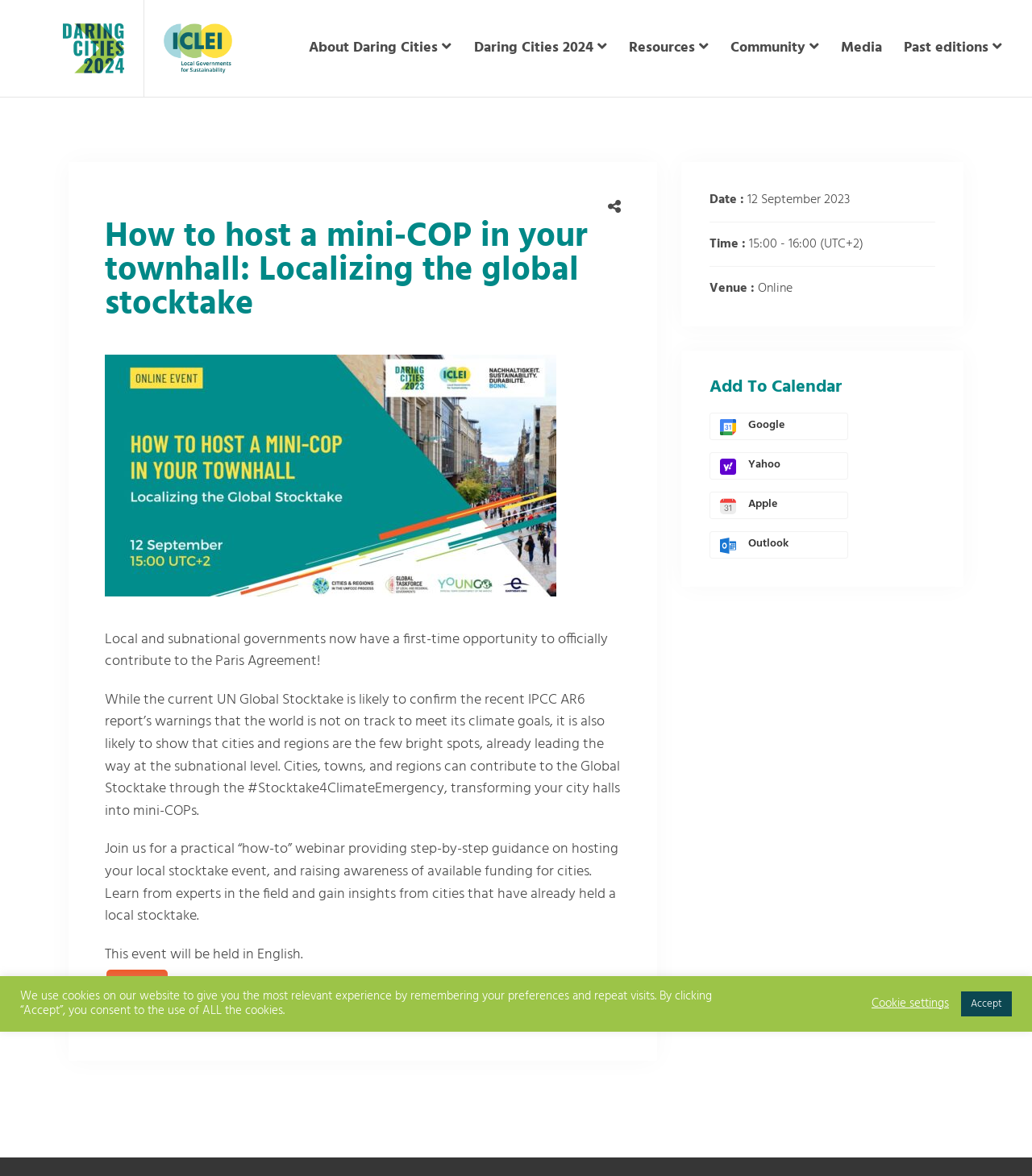Given the element description: "Daring Cities 2024", predict the bounding box coordinates of this UI element. The coordinates must be four float numbers between 0 and 1, given as [left, top, right, bottom].

[0.448, 0.026, 0.599, 0.056]